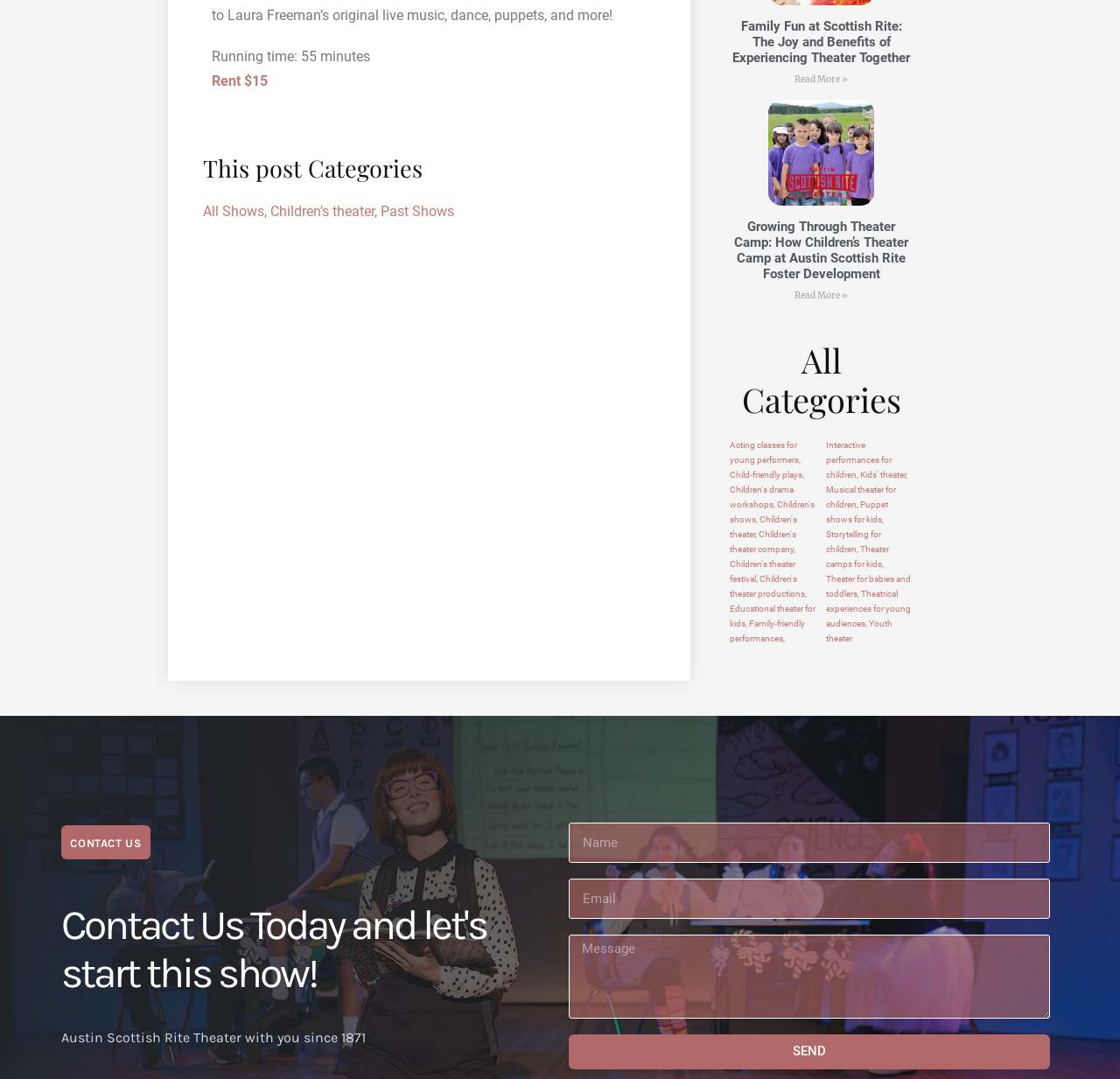Can you determine the bounding box coordinates of the area that needs to be clicked to fulfill the following instruction: "Read more about Growing Through Theater Camp"?

[0.709, 0.268, 0.757, 0.279]